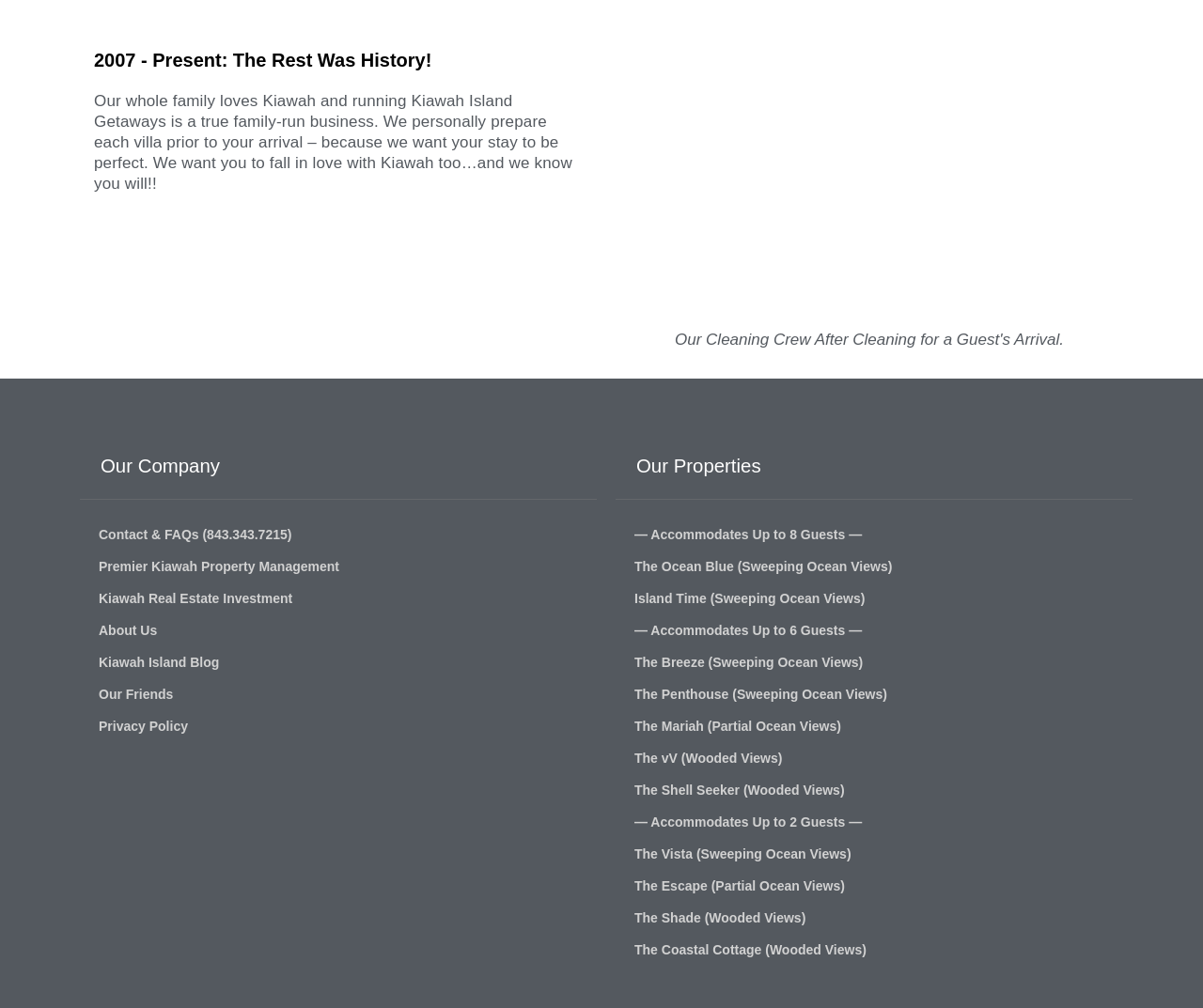Determine the bounding box coordinates of the clickable area required to perform the following instruction: "Click the Leisure Works logo". The coordinates should be represented as four float numbers between 0 and 1: [left, top, right, bottom].

None